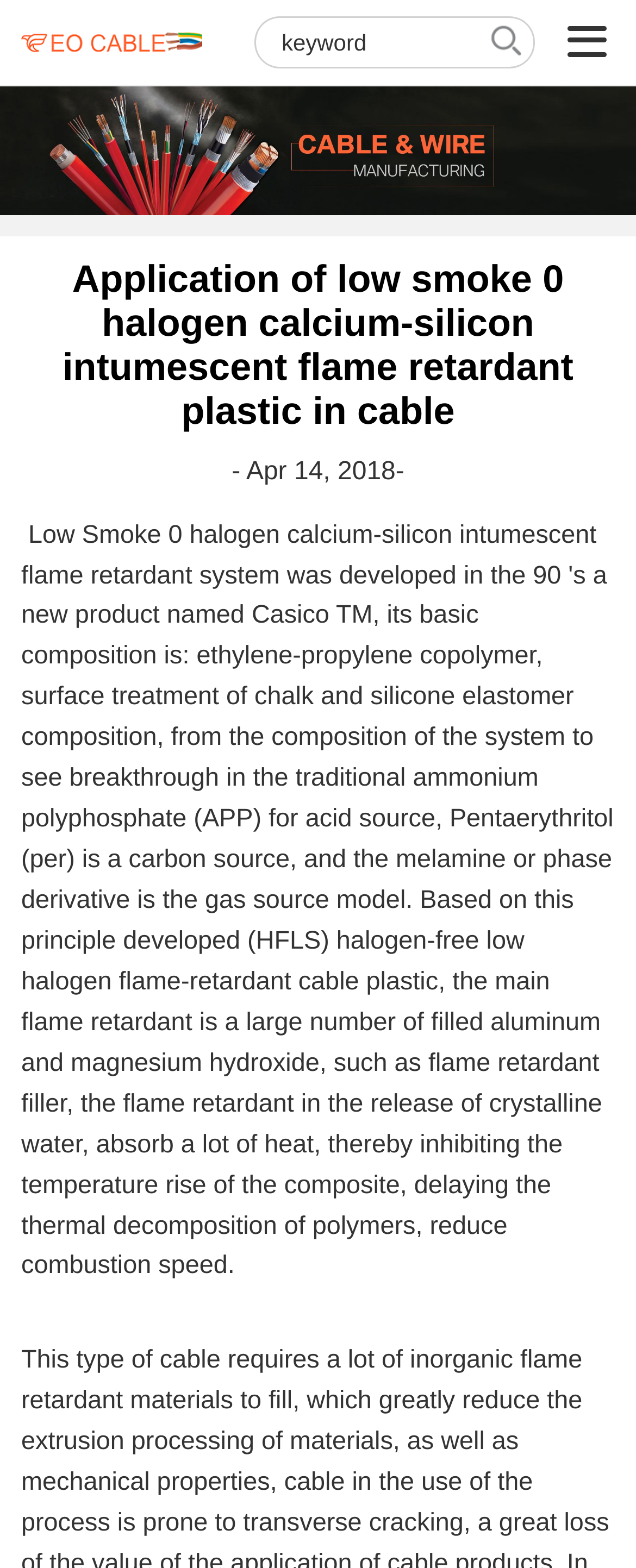Generate a thorough explanation of the webpage's elements.

The webpage is about the application of low smoke 0 halogen calcium-silicon intumescent flame retardant plastic in cable. At the top left corner, there is a link and an image with the text "Liaoning EO Technology Co.,Ltd". To the right of this, there is a textbox labeled "keyword" and a button next to it. 

Below this, there is a large image that spans the entire width of the page. 

Further down, there is a heading that repeats the title "Application of low smoke 0 halogen calcium-silicon intumescent flame retardant plastic in cable". Below this heading, there is a static text that indicates the date "Apr 14, 2018".